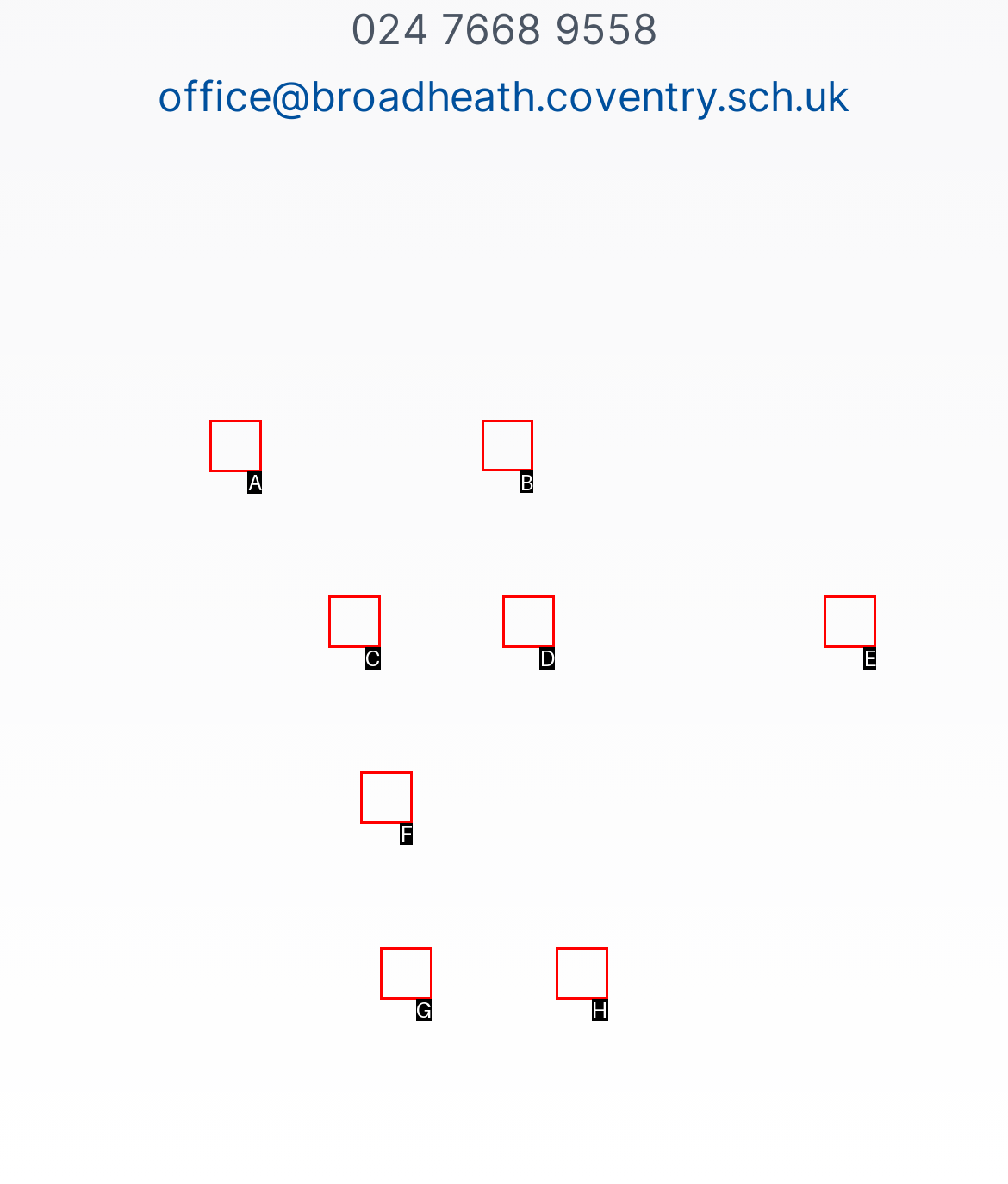Tell me the correct option to click for this task: Enlarge the image
Write down the option's letter from the given choices.

B